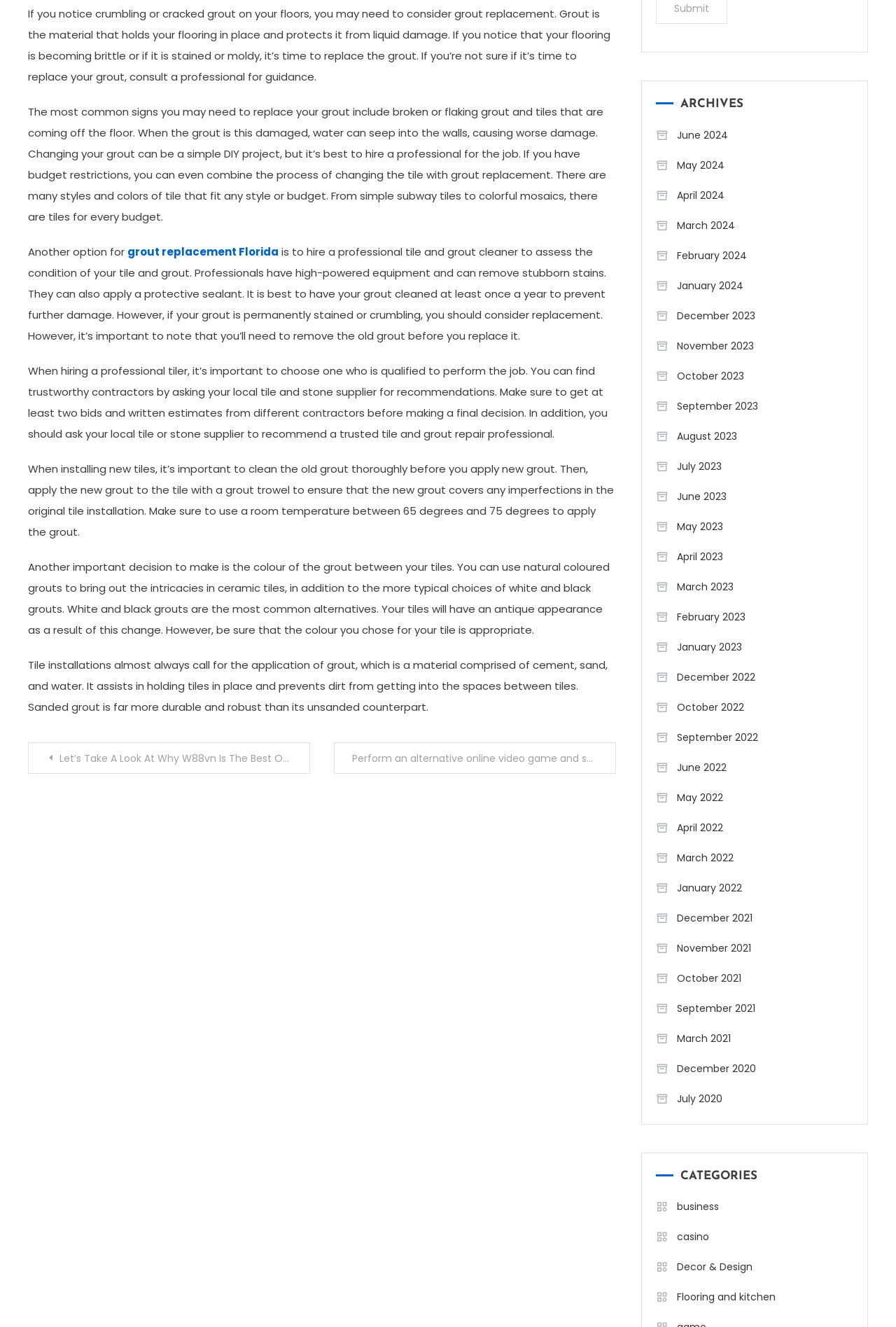How often should grout be cleaned to prevent further damage?
Deliver a detailed and extensive answer to the question.

The webpage suggests that it is best to have your grout cleaned at least once a year to prevent further damage, and hiring a professional tile and grout cleaner can help with this process.